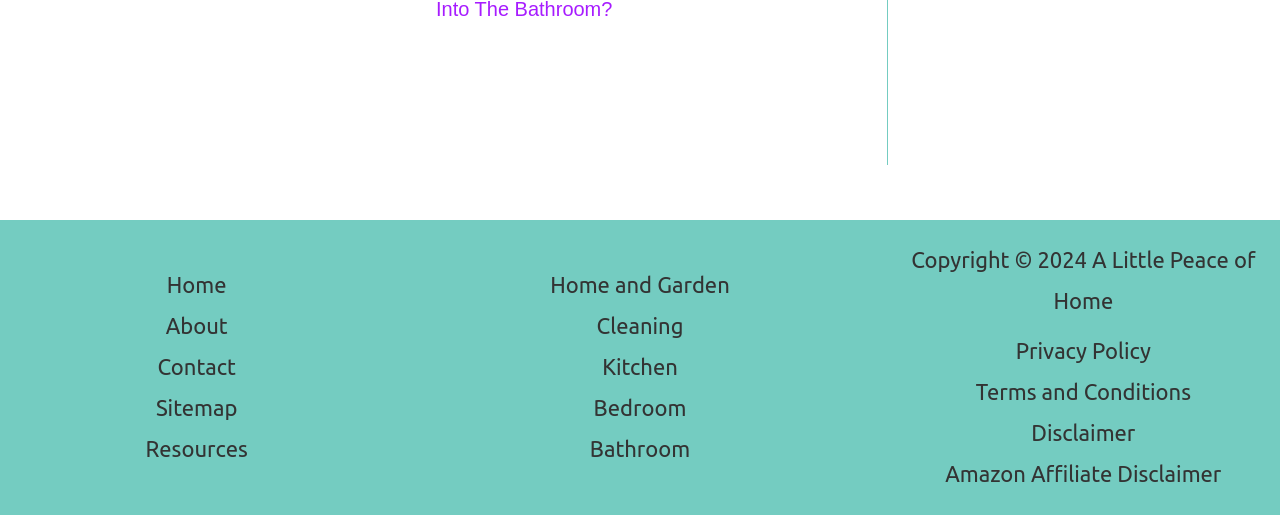Using the given description, provide the bounding box coordinates formatted as (top-left x, top-left y, bottom-right x, bottom-right y), with all values being floating point numbers between 0 and 1. Description: Privacy Policy

[0.793, 0.657, 0.899, 0.706]